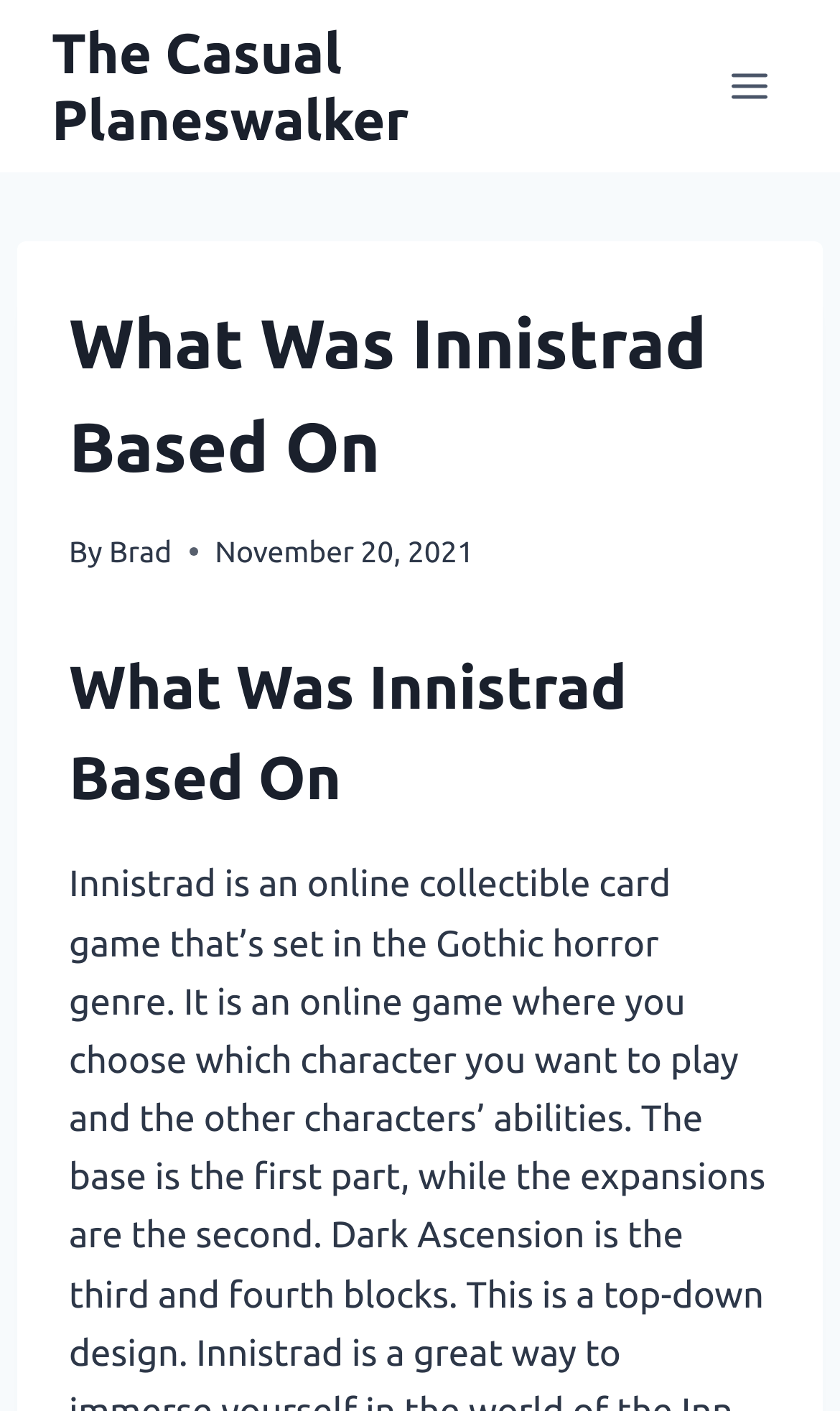Write a detailed summary of the webpage, including text, images, and layout.

The webpage is about the online collectible card game Innistrad, set in the Gothic horror genre. At the top left of the page, there is a link to "The Casual Planeswalker" and a button to "Open menu" to the right of it. Below these elements, there is a header section that spans most of the page width. Within this section, there is a heading that reads "What Was Innistrad Based On" at the top, followed by the text "By" and a link to the author "Brad". To the right of the author's name, there is a timestamp indicating the publication date, "November 20, 2021". Further down, there is another heading that repeats the title "What Was Innistrad Based On".